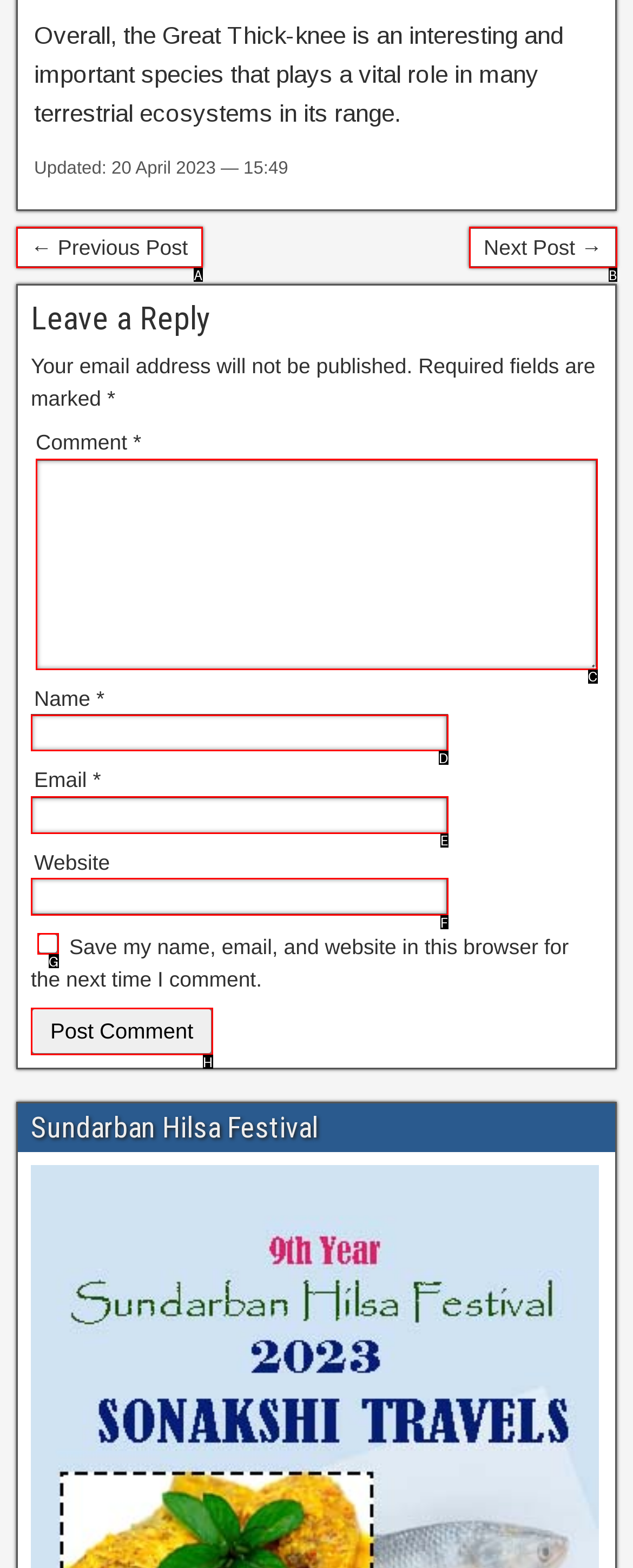Choose the letter of the option you need to click to Enter your name. Answer with the letter only.

D